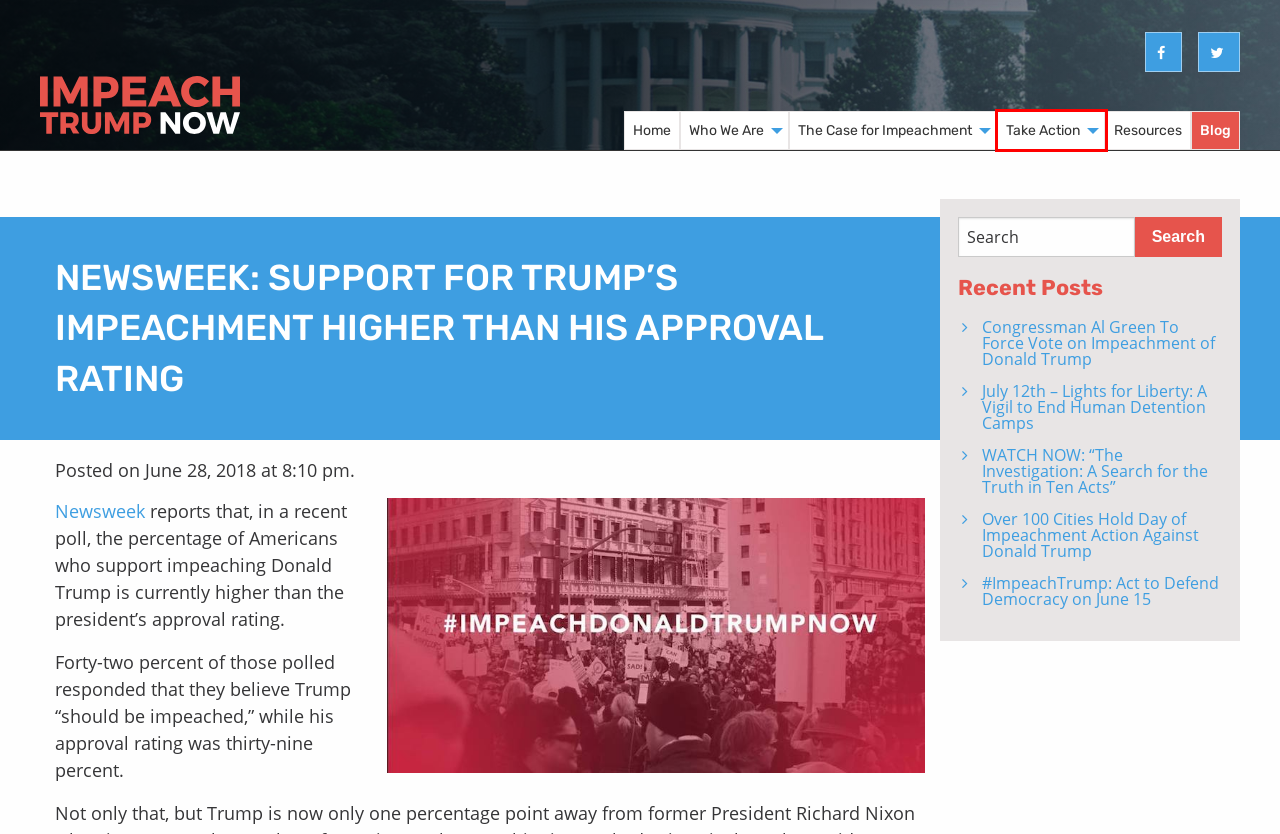Look at the screenshot of a webpage where a red rectangle bounding box is present. Choose the webpage description that best describes the new webpage after clicking the element inside the red bounding box. Here are the candidates:
A. The Case for Impeachment - Impeach Donald Trump Now
B. Over 100 Cities Hold Day of Impeachment Action Against Donald Trump - Impeach Donald Trump Now
C. Resources - Impeach Donald Trump Now
D. Congressman Al Green To Force Vote on Impeachment of Donald Trump - Impeach Donald Trump Now
E. Impeach Donald Trump Now
F. Take Action - Impeach Donald Trump Now
G. Who We Are - Impeach Donald Trump Now
H. July 12th – Lights for Liberty: A Vigil to End Human Detention Camps - Impeach Donald Trump Now

F